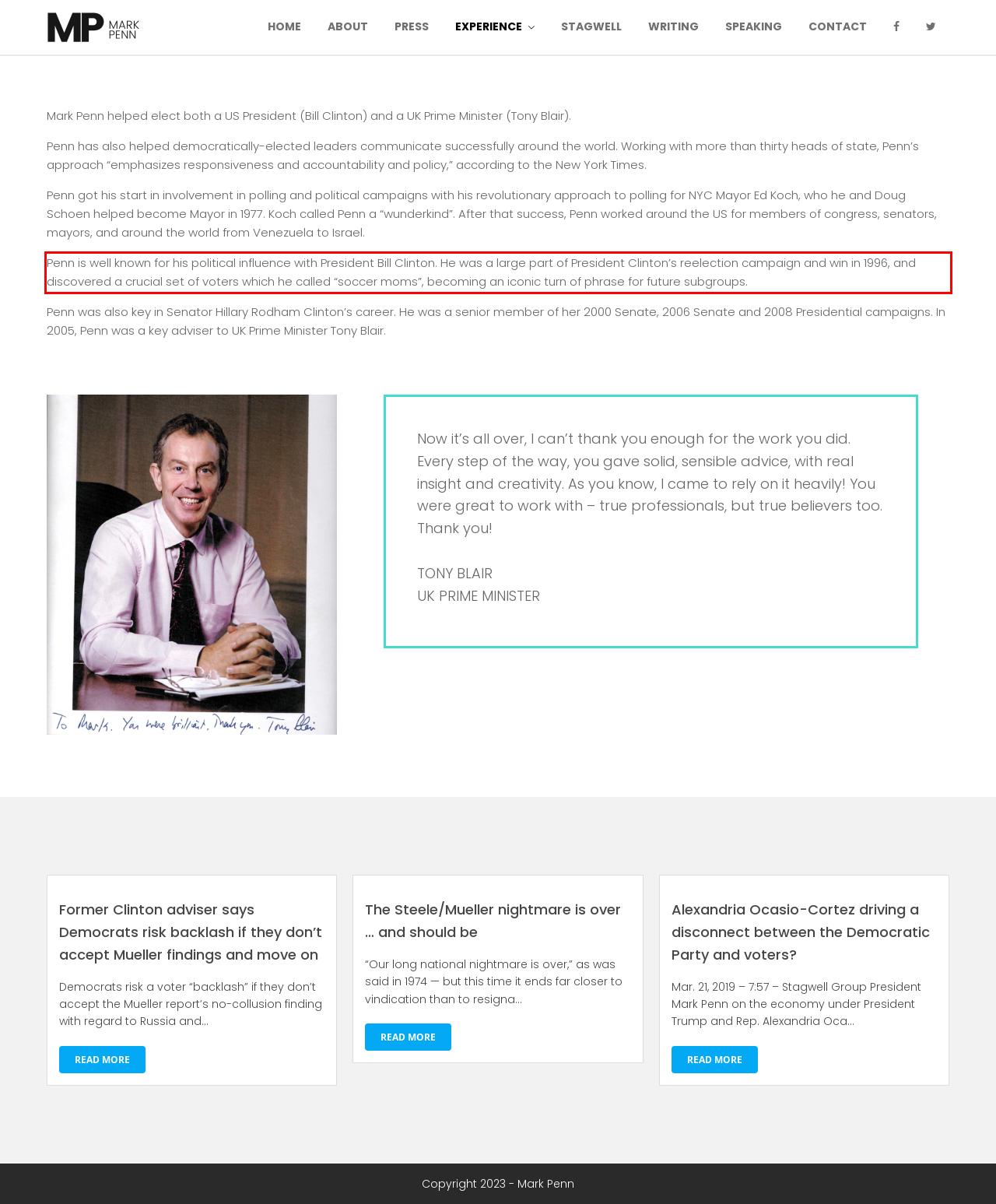Please extract the text content within the red bounding box on the webpage screenshot using OCR.

Penn is well known for his political influence with President Bill Clinton. He was a large part of President Clinton’s reelection campaign and win in 1996, and discovered a crucial set of voters which he called “soccer moms”, becoming an iconic turn of phrase for future subgroups.